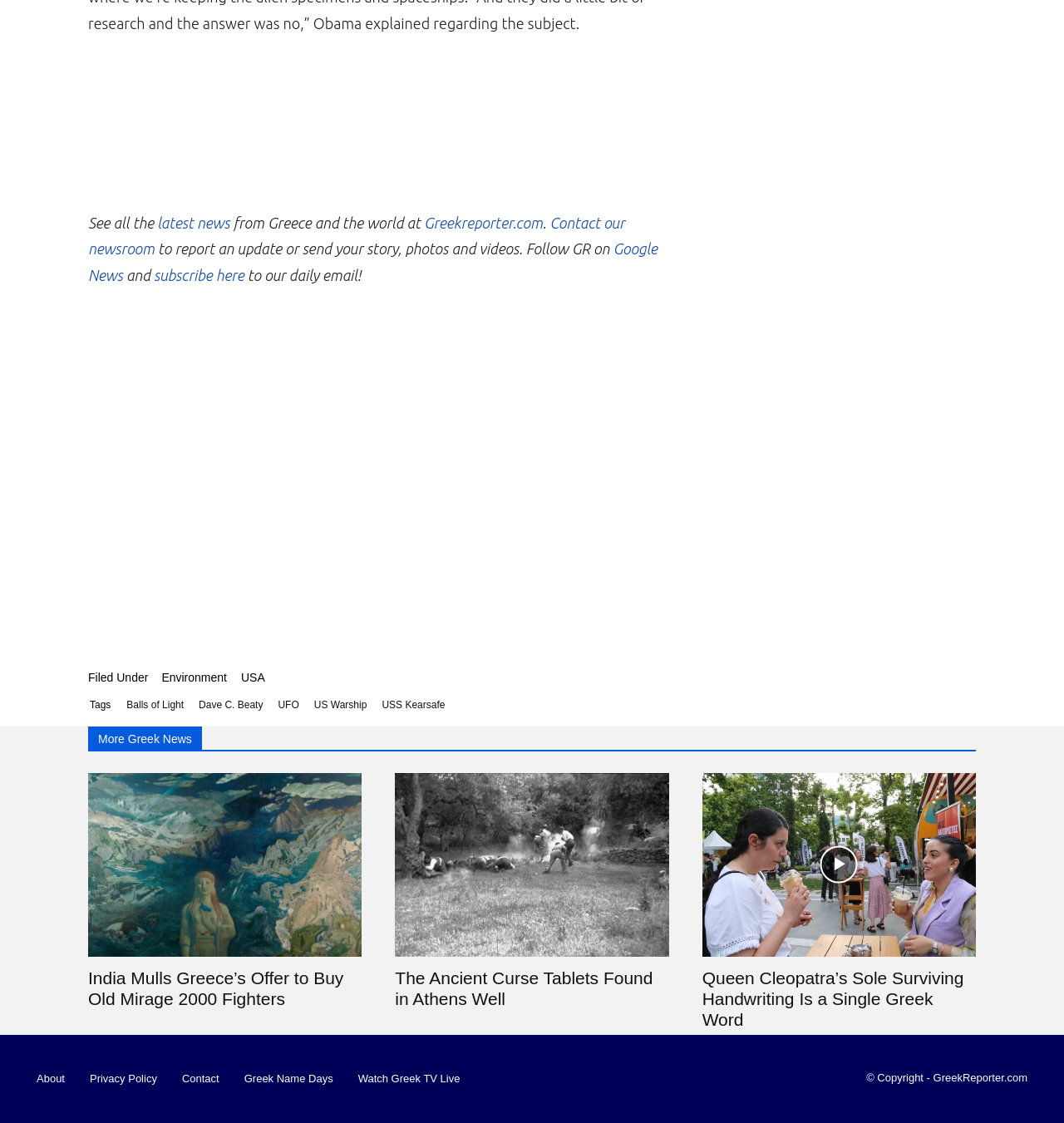Please identify the bounding box coordinates of the element's region that I should click in order to complete the following instruction: "Contact the newsroom". The bounding box coordinates consist of four float numbers between 0 and 1, i.e., [left, top, right, bottom].

[0.083, 0.191, 0.587, 0.229]